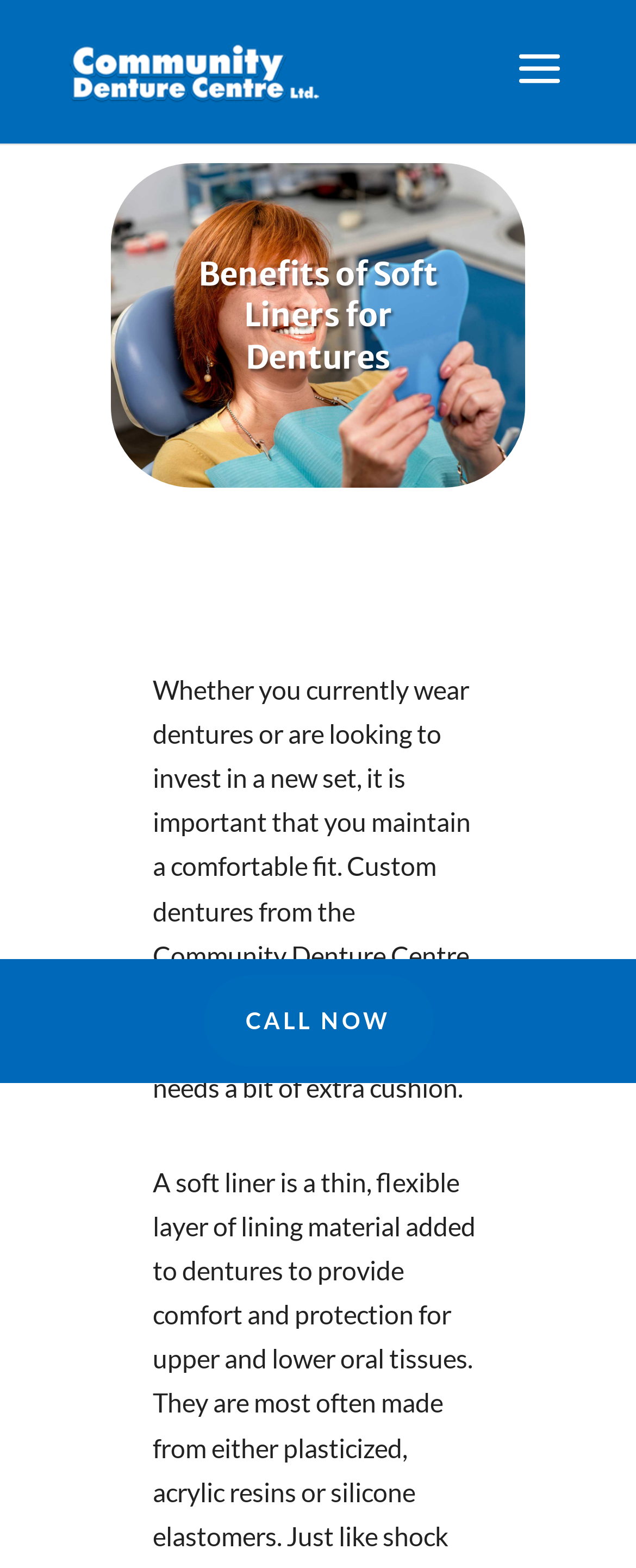Determine the bounding box of the UI element mentioned here: "alt="Community Denture Centre Ltd."". The coordinates must be in the format [left, top, right, bottom] with values ranging from 0 to 1.

[0.108, 0.034, 0.508, 0.055]